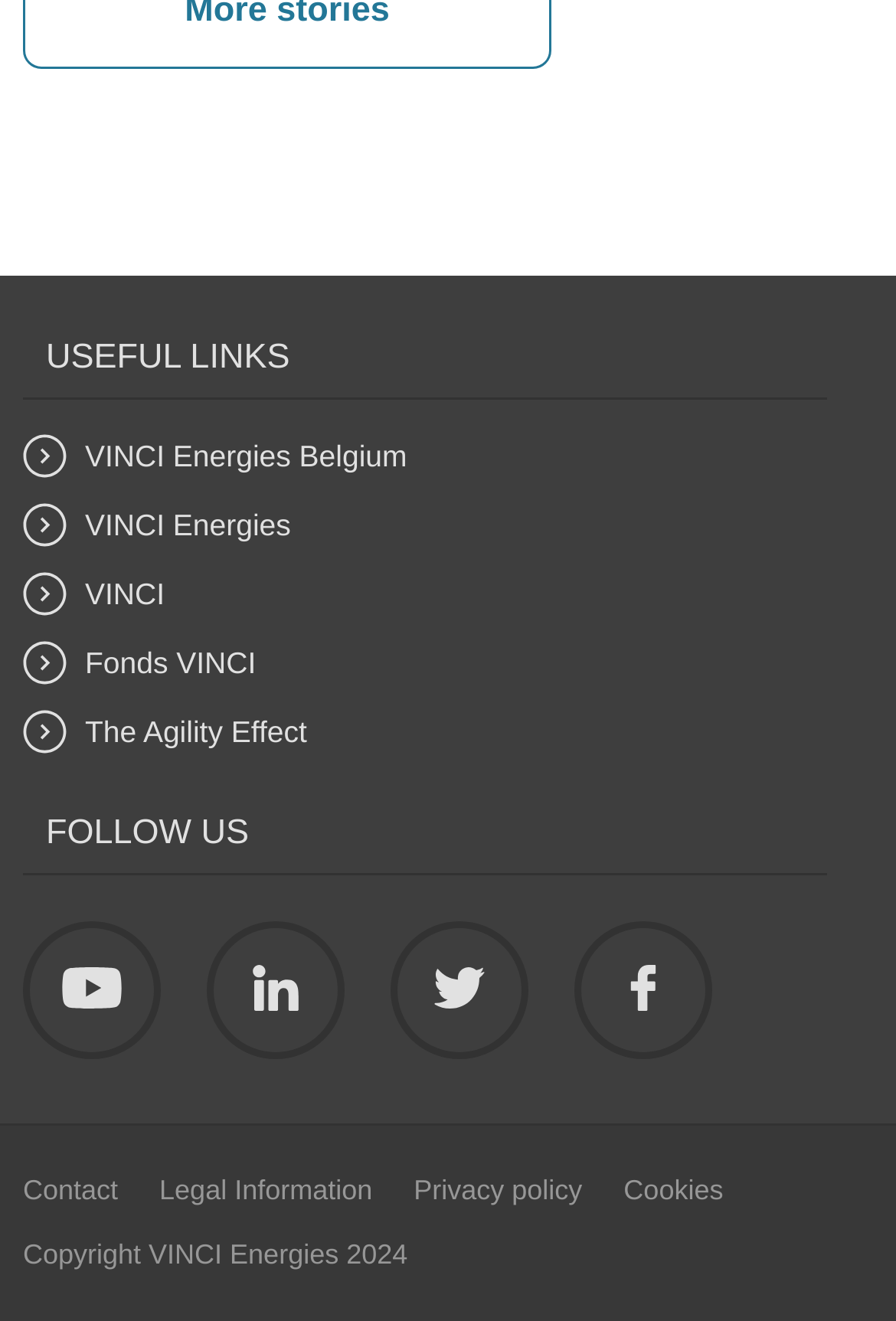Provide a one-word or one-phrase answer to the question:
How many image elements are there in the 'USEFUL LINKS' section?

5